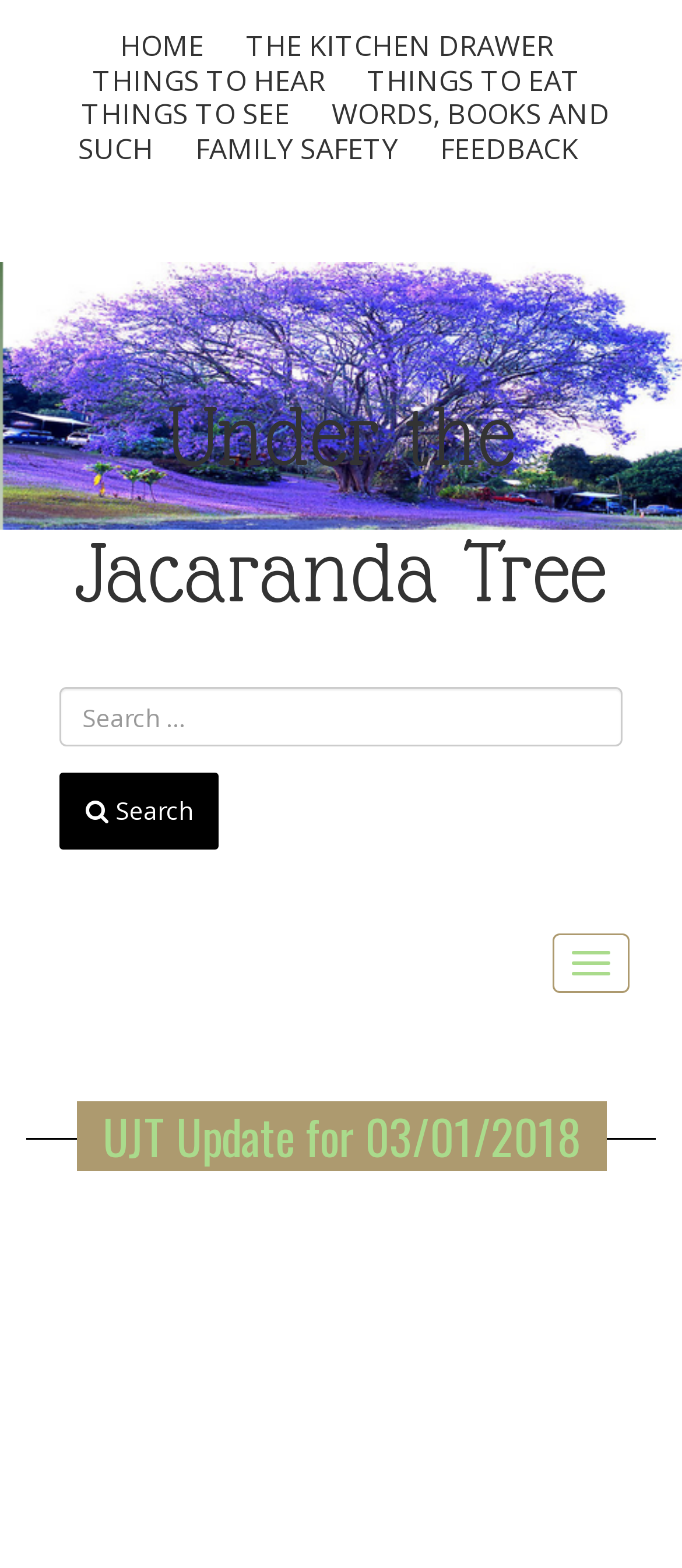Identify the bounding box coordinates for the UI element described as: "Under the Jacaranda Tree". The coordinates should be provided as four floats between 0 and 1: [left, top, right, bottom].

[0.11, 0.249, 0.89, 0.395]